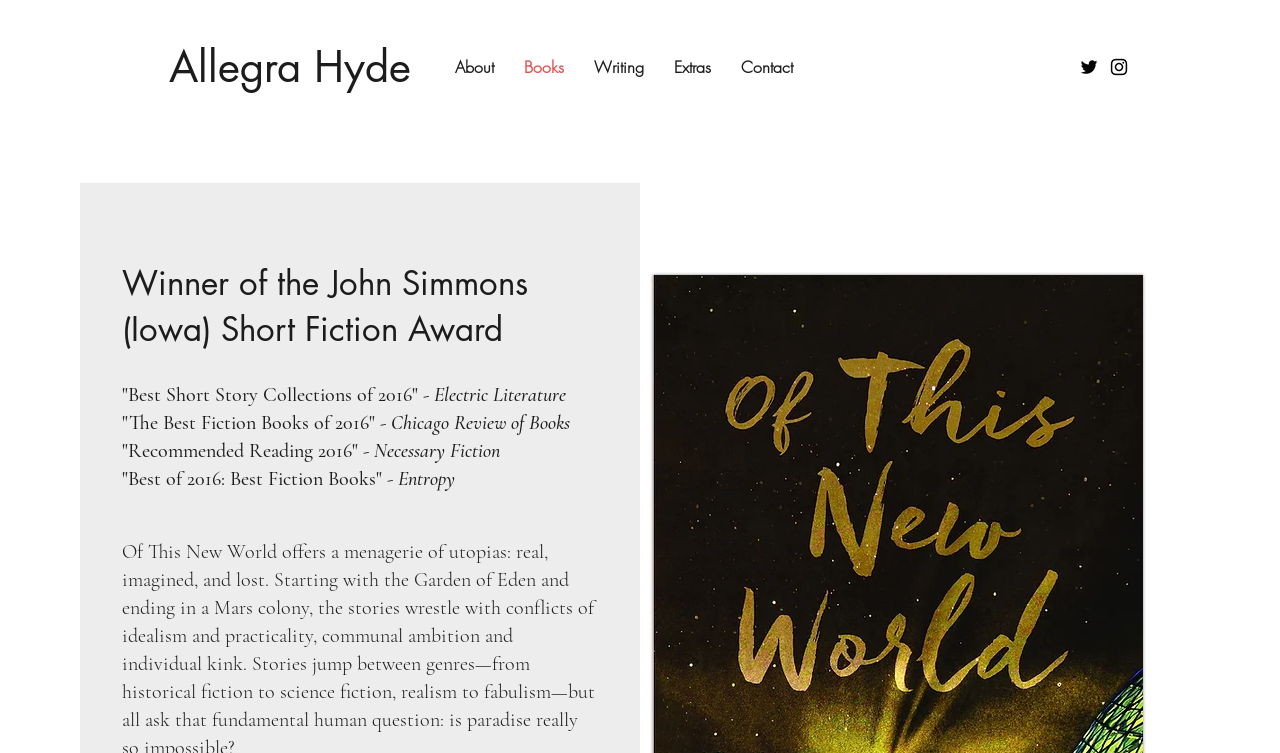Using the element description Contact, predict the bounding box coordinates for the UI element. Provide the coordinates in (top-left x, top-left y, bottom-right x, bottom-right y) format with values ranging from 0 to 1.

[0.567, 0.073, 0.631, 0.106]